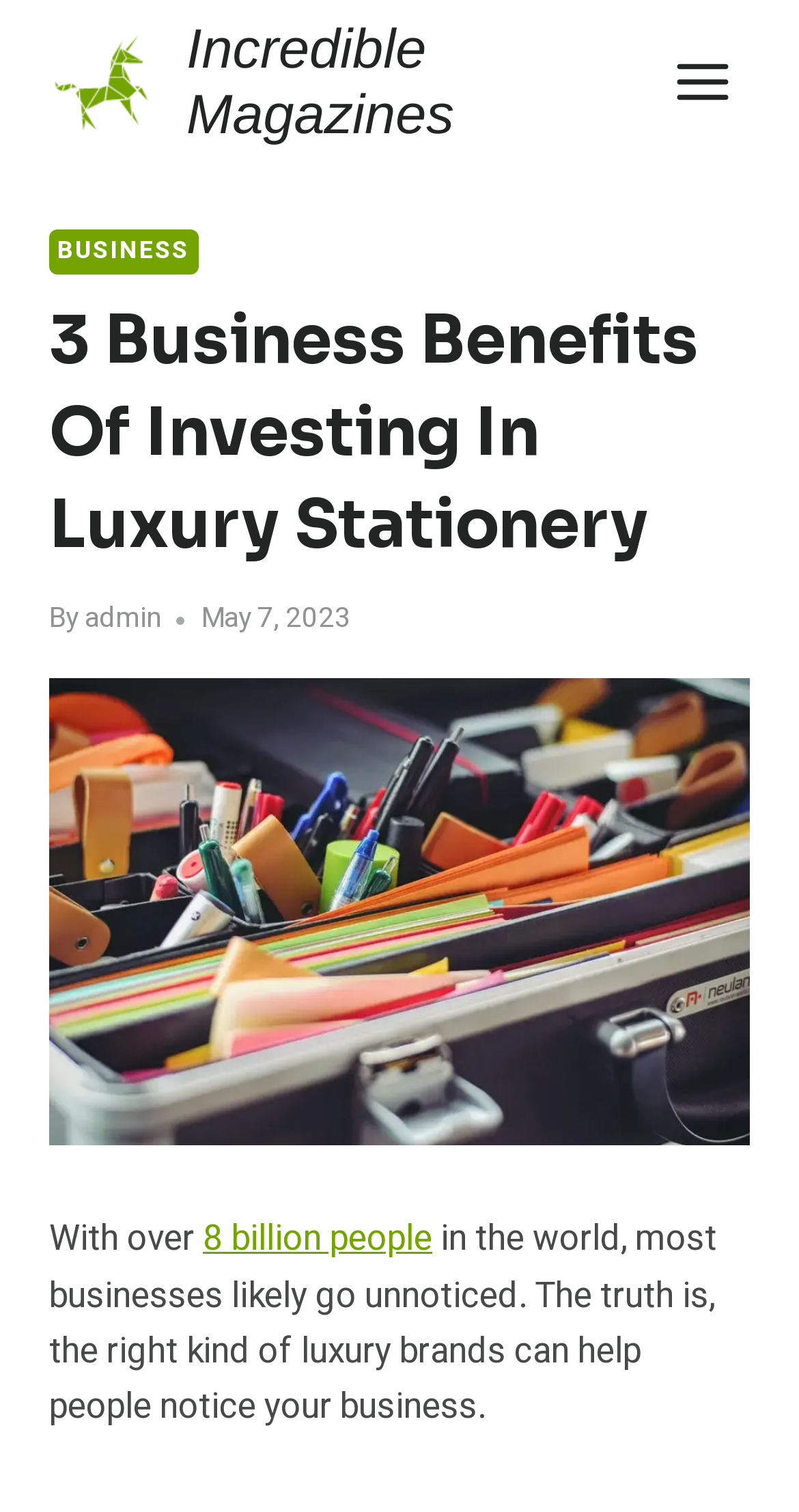What is the name of the website?
From the screenshot, supply a one-word or short-phrase answer.

Incredible Magazines